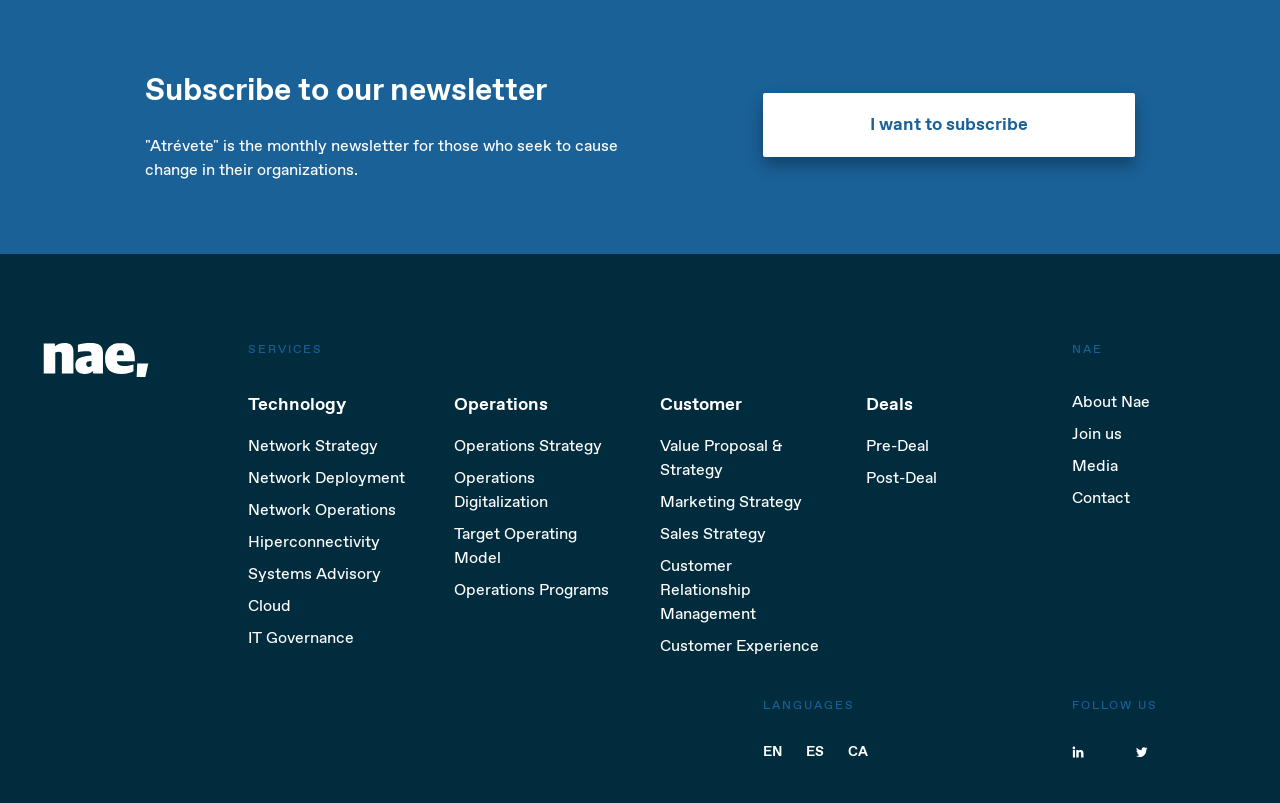Show the bounding box coordinates of the element that should be clicked to complete the task: "Read about NAE".

[0.837, 0.486, 0.967, 0.515]